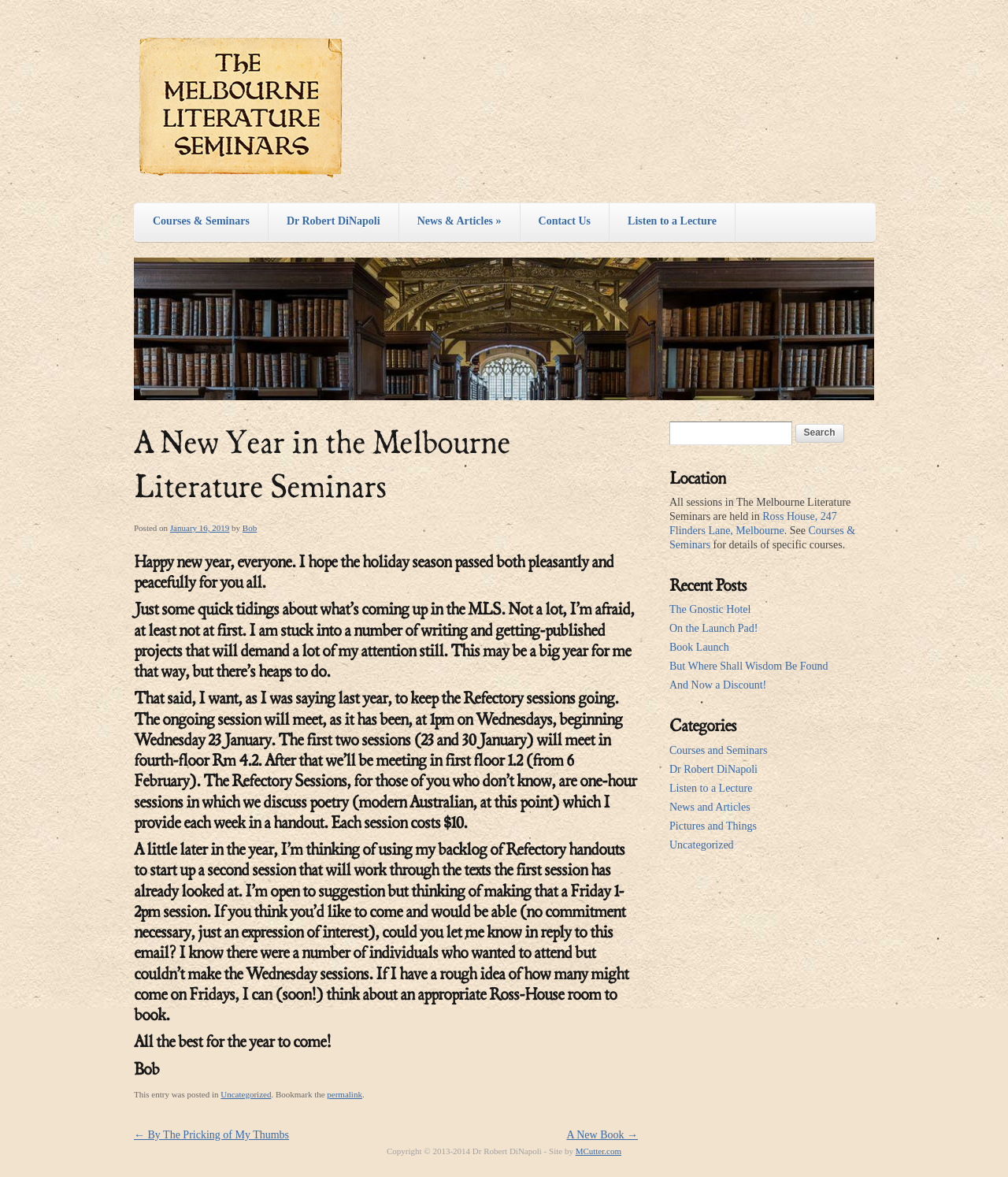Locate the bounding box of the UI element with the following description: "name="s"".

[0.664, 0.358, 0.786, 0.378]